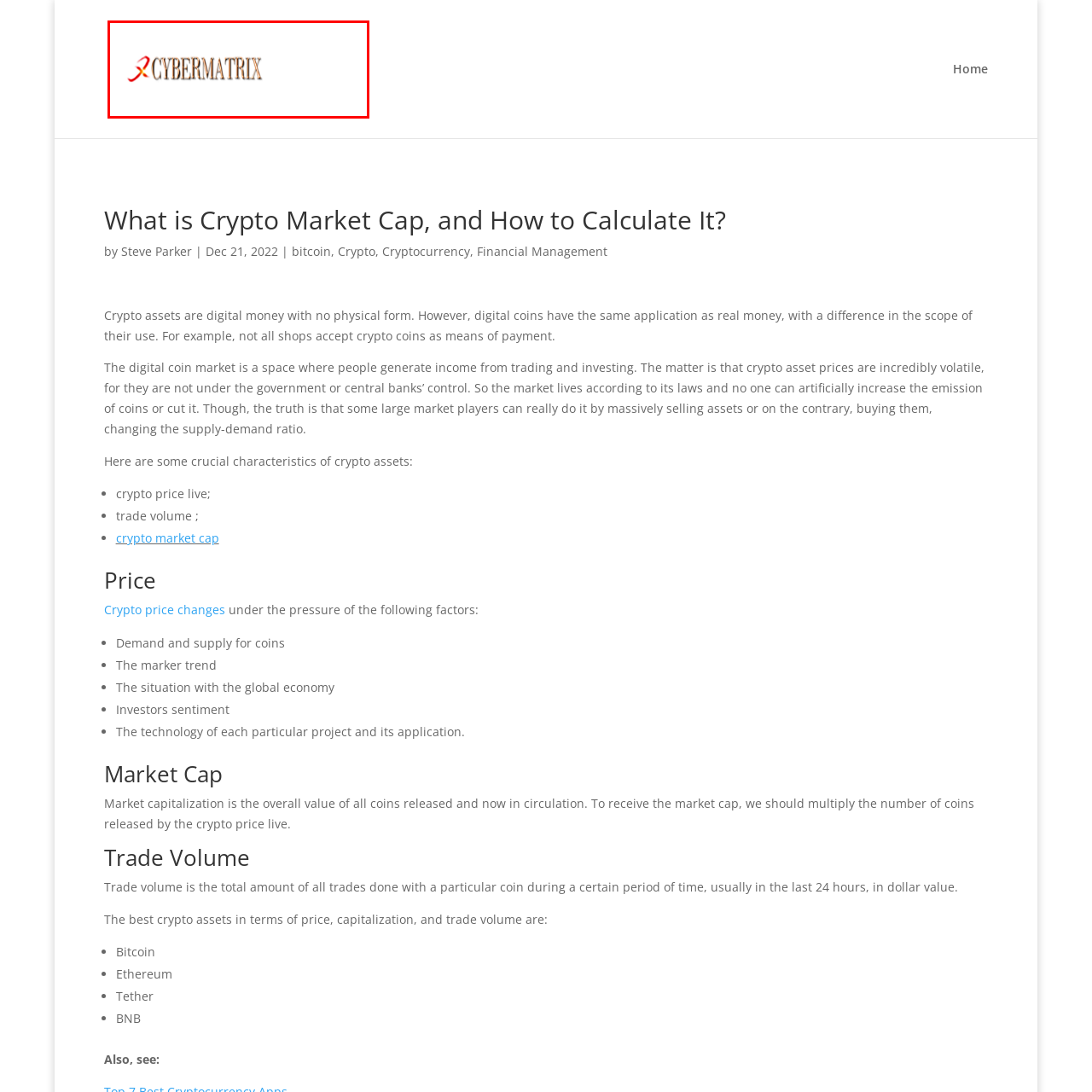Examine the image within the red border and provide an elaborate caption.

The image features the logo of XCYBERMATRIX, prominently displaying the brand name in a stylized font. The design incorporates a combination of colors, with a red accent and elegant typography, representing the company's focus on the digital and crypto markets. This logo likely serves as a visual anchor for their online presence, aligning with their informational content about cryptocurrency, market capitalization, and digital assets. The overall aesthetic conveys a sense of professionalism and modernity, reflecting the brand's commitment to providing insightful resources in the rapidly evolving landscape of cryptocurrencies.